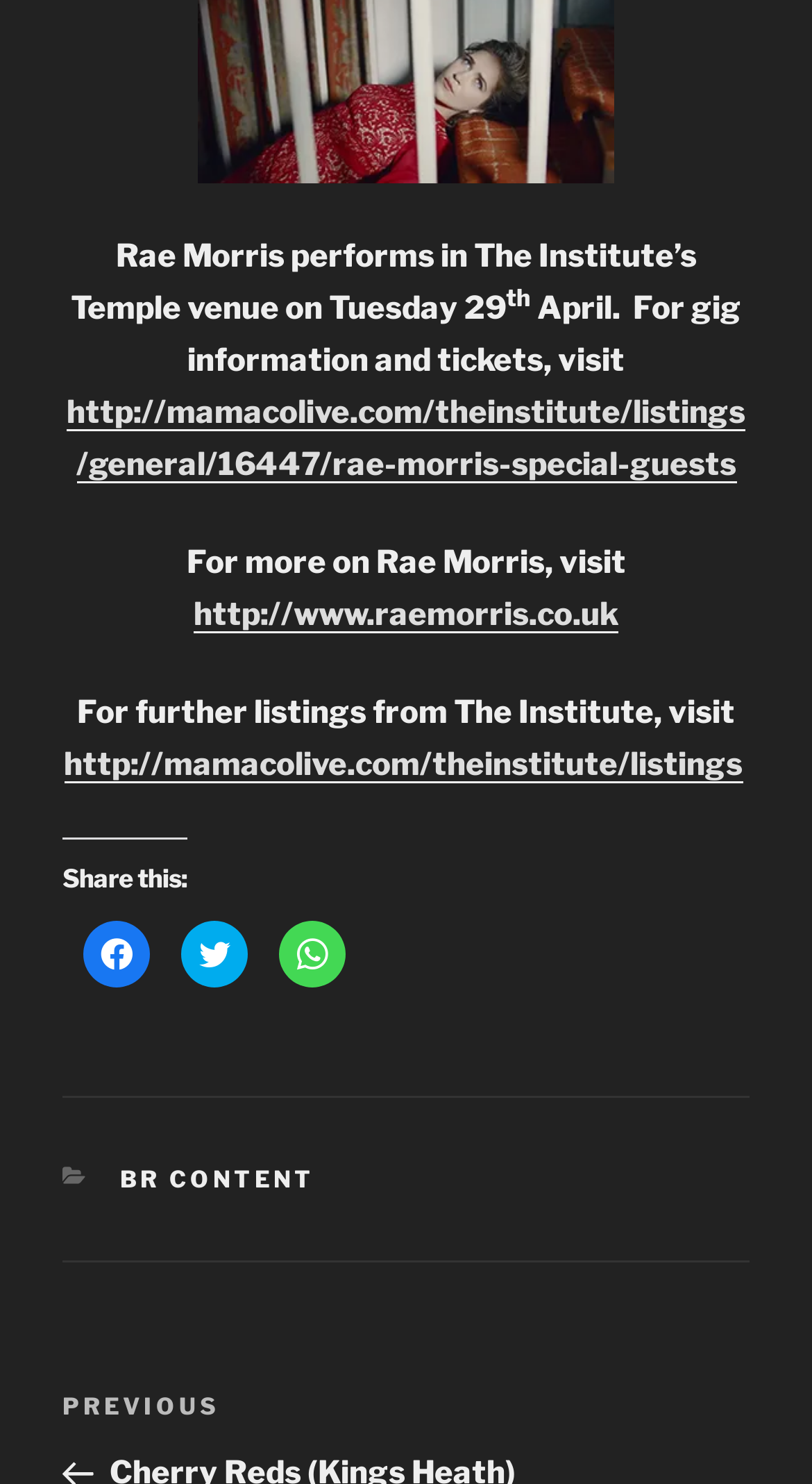Determine the bounding box of the UI component based on this description: "http://www.raemorris.co.uk". The bounding box coordinates should be four float values between 0 and 1, i.e., [left, top, right, bottom].

[0.238, 0.401, 0.762, 0.426]